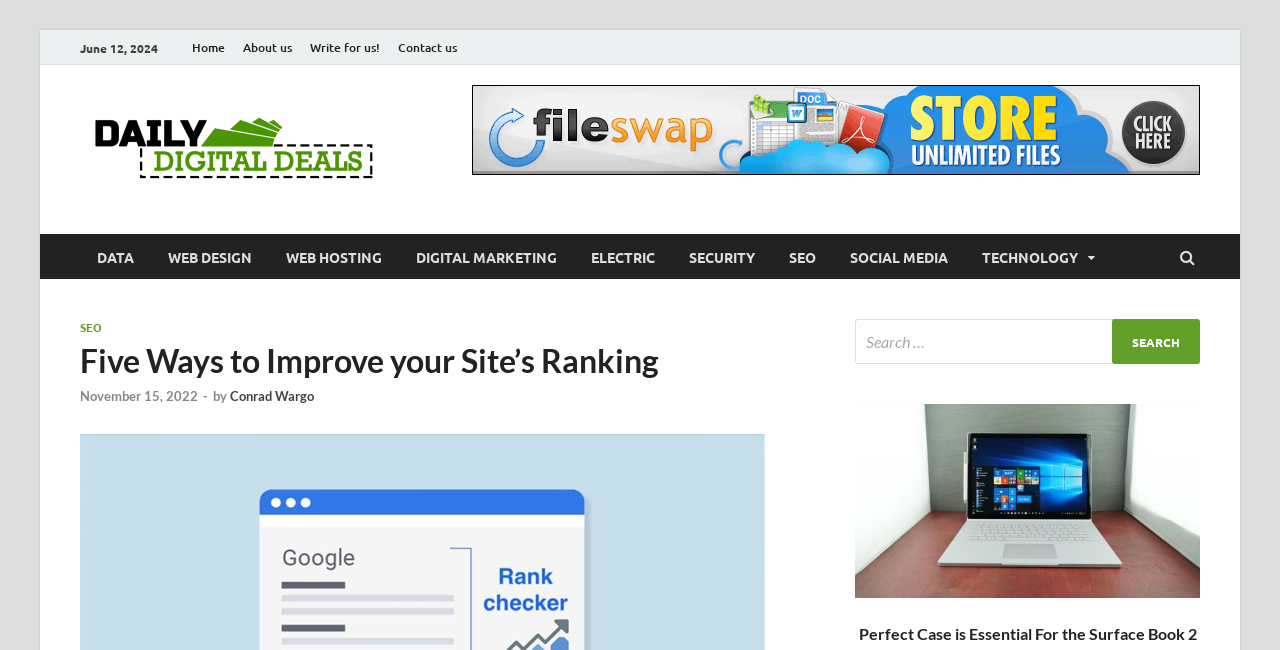Identify the bounding box coordinates of the clickable region necessary to fulfill the following instruction: "go to About us". The bounding box coordinates should be four float numbers between 0 and 1, i.e., [left, top, right, bottom].

[0.183, 0.046, 0.235, 0.1]